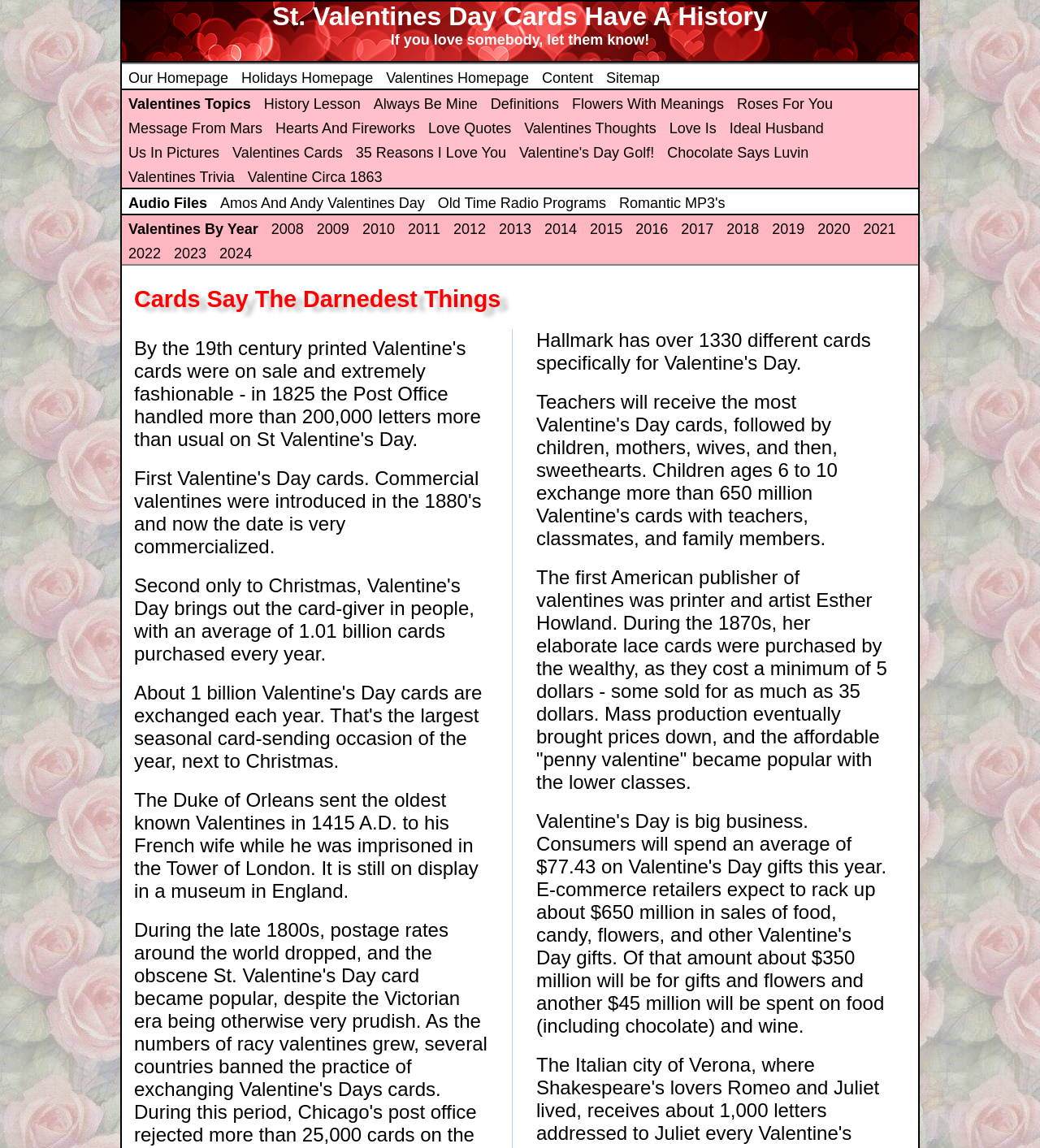Please determine the bounding box coordinates of the section I need to click to accomplish this instruction: "View 'Valentines Cards' from different years".

[0.123, 0.192, 0.248, 0.207]